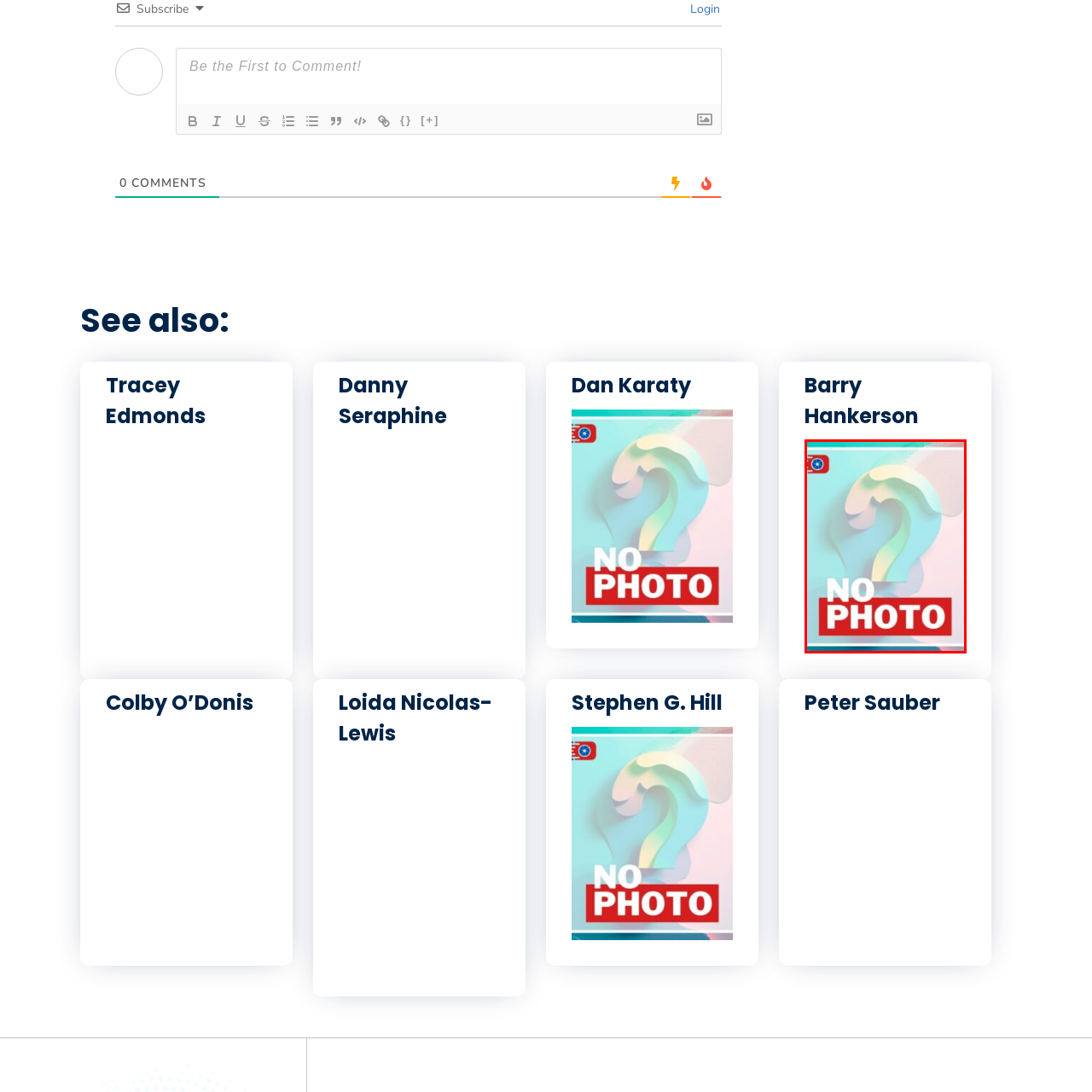Describe in detail the elements and actions shown in the image within the red-bordered area.

The image features a prominently displayed "NO PHOTO" label set against a colorful background. The background includes soft, abstract shapes that create a sense of depth and texture, with a question mark subtly integrated into the design. This visual composition suggests a playful and modern approach, while the bold red text clearly emphasizes the absence of a photo. This image is often used in contexts where an image is unavailable or not provided, serving as a placeholder in articles or profiles, such as for Barry Hankerson, a well-known figure in the entertainment industry, indicating that a visual representation of him is currently not accessible.